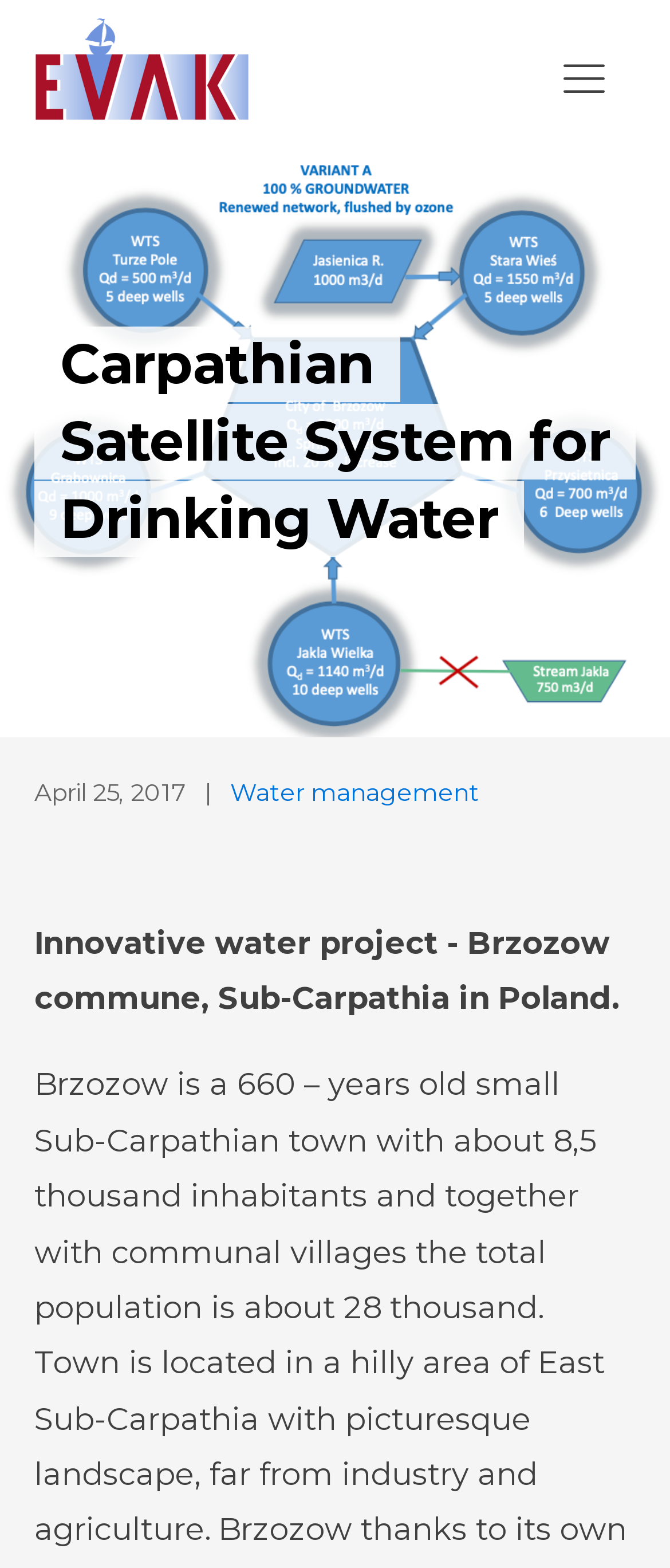Can you determine the main header of this webpage?

Carpathian Satellite System for Drinking Water